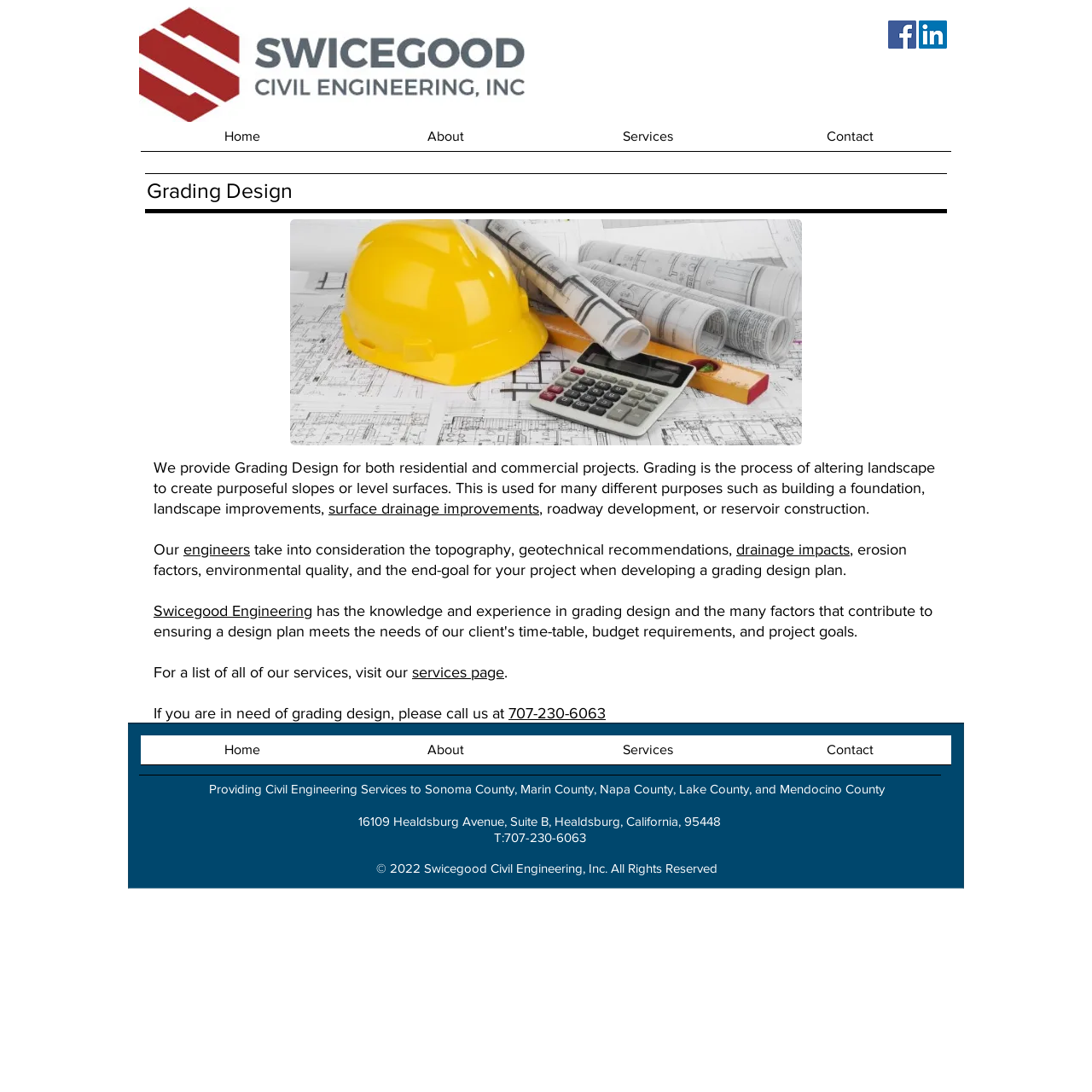Given the description "Napa County", determine the bounding box of the corresponding UI element.

[0.549, 0.715, 0.616, 0.729]